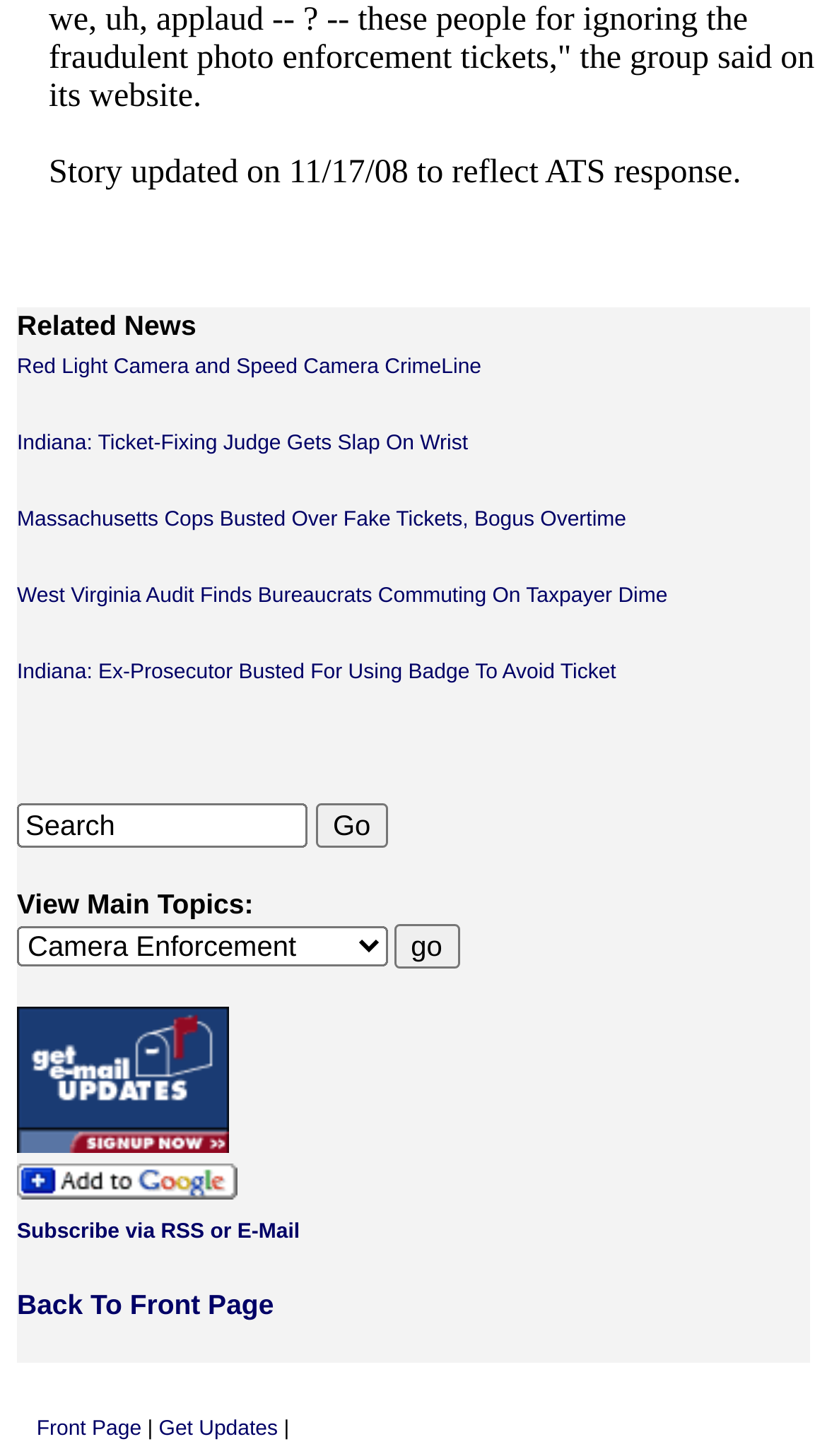Provide a brief response using a word or short phrase to this question:
What is the topic of the related news?

Traffic and crime